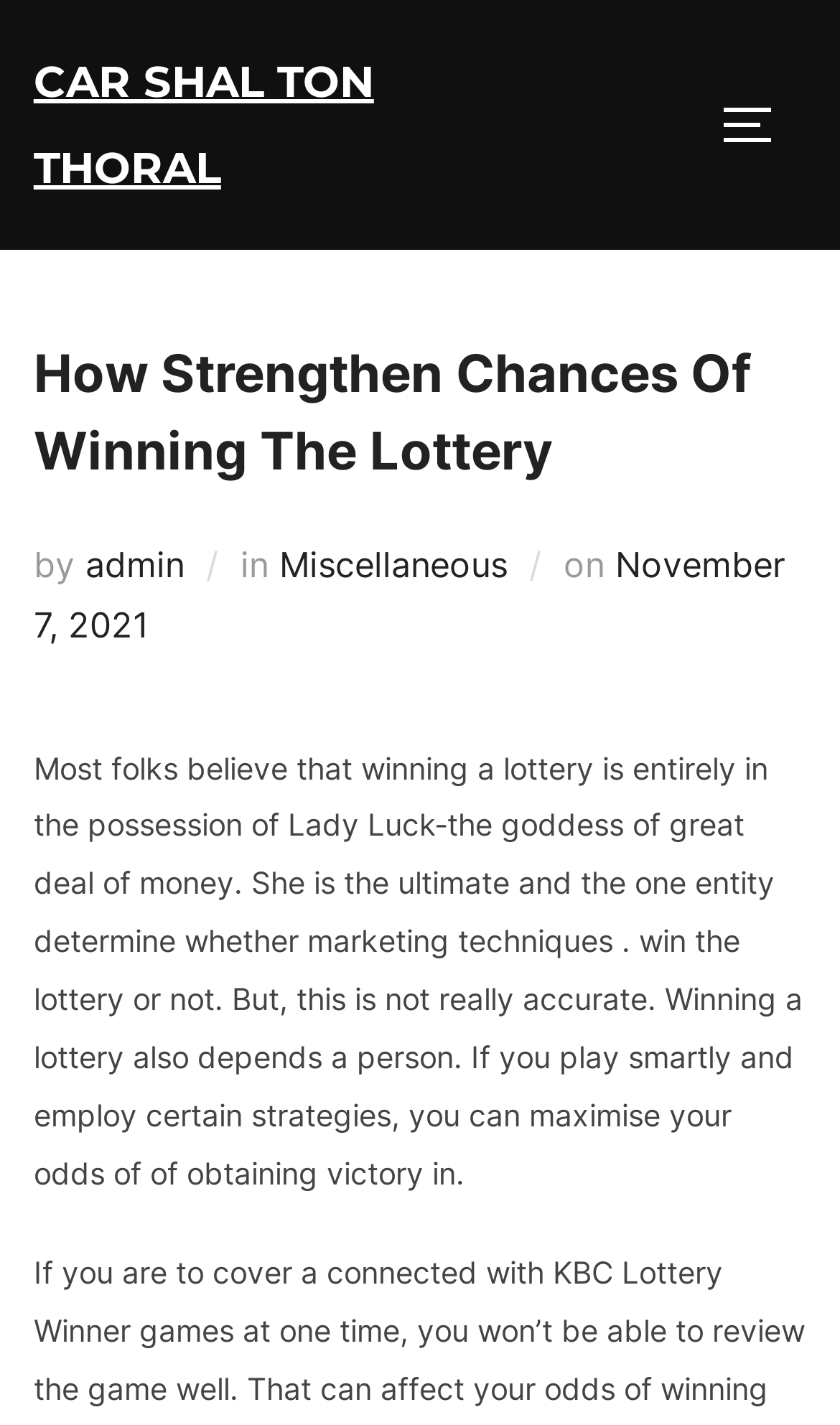Answer briefly with one word or phrase:
When was the article posted?

November 7, 2021